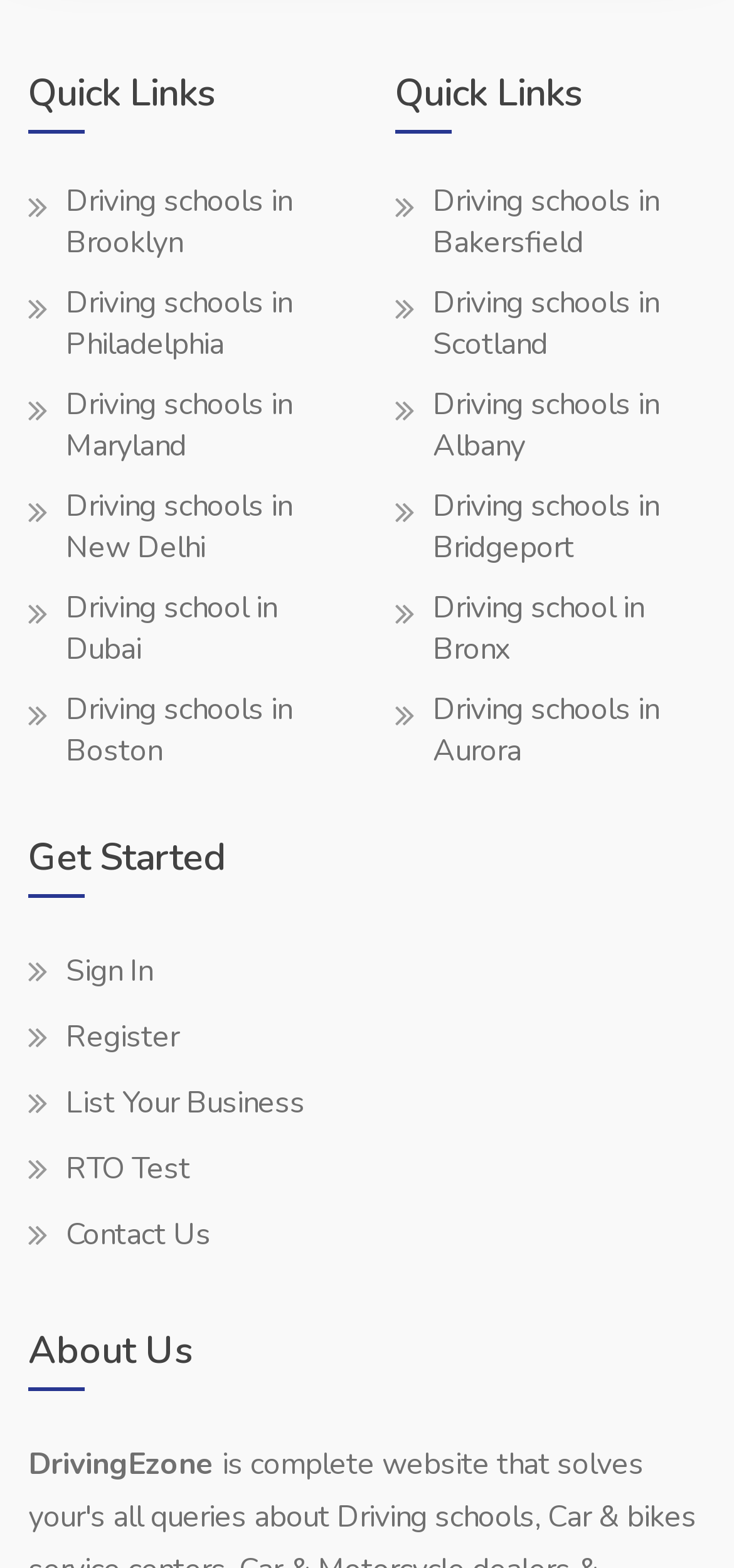Please determine the bounding box coordinates of the element to click in order to execute the following instruction: "Click on About Us". The coordinates should be four float numbers between 0 and 1, specified as [left, top, right, bottom].

None